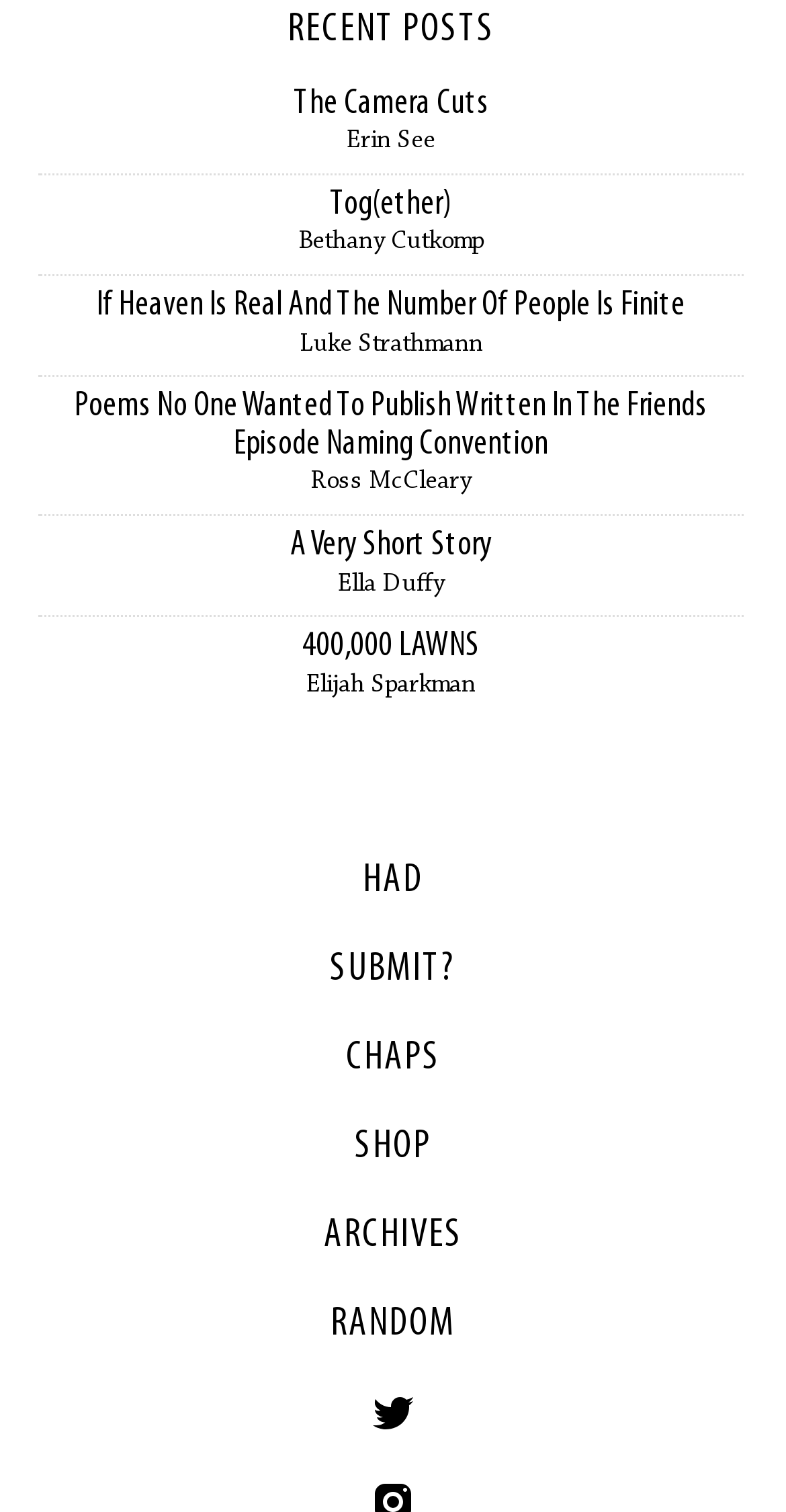Can you find the bounding box coordinates for the element that needs to be clicked to execute this instruction: "browse the archives"? The coordinates should be given as four float numbers between 0 and 1, i.e., [left, top, right, bottom].

[0.412, 0.804, 0.588, 0.831]